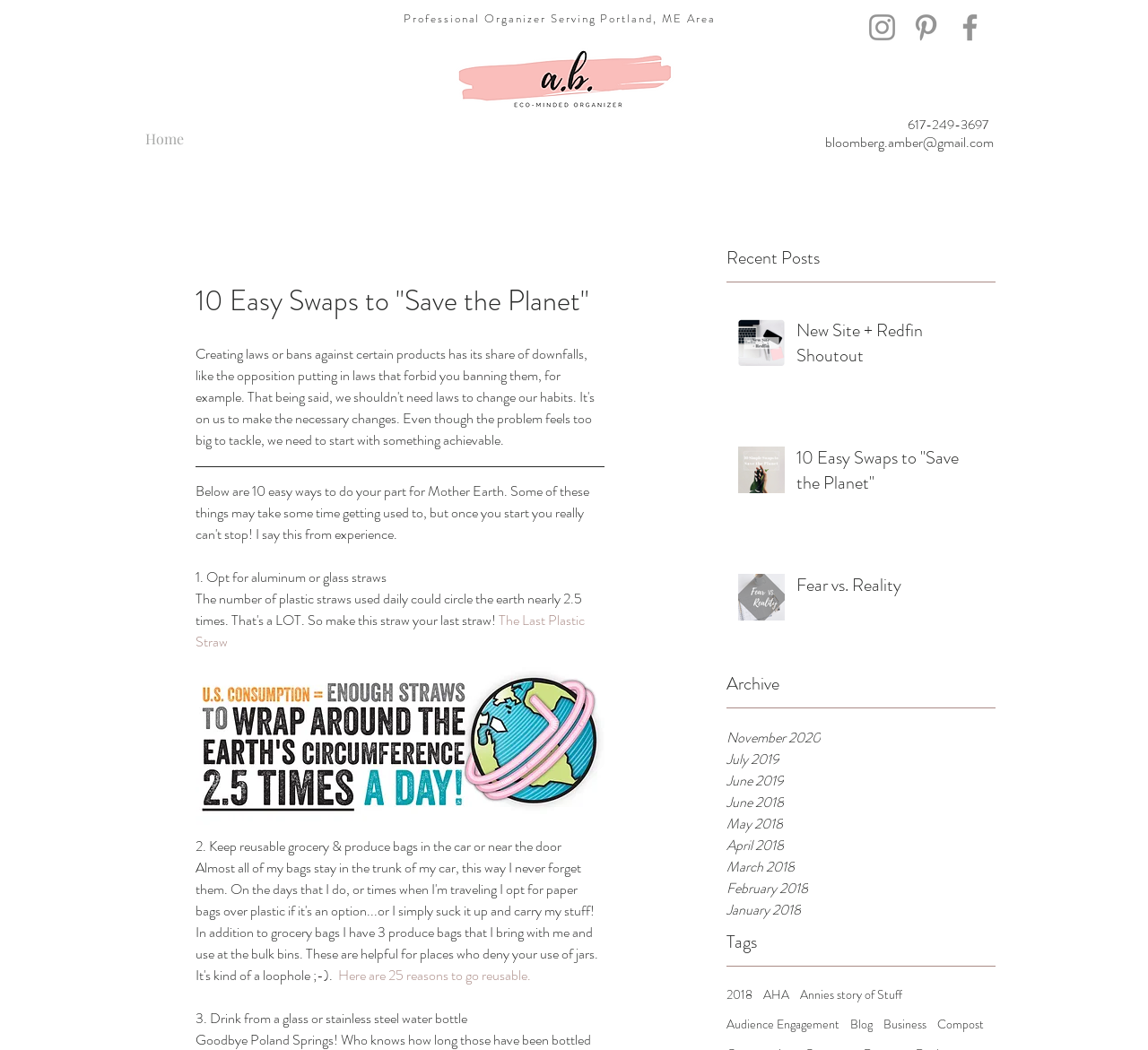Locate the bounding box coordinates of the element to click to perform the following action: 'View the Archive'. The coordinates should be given as four float values between 0 and 1, in the form of [left, top, right, bottom].

[0.633, 0.693, 0.867, 0.877]